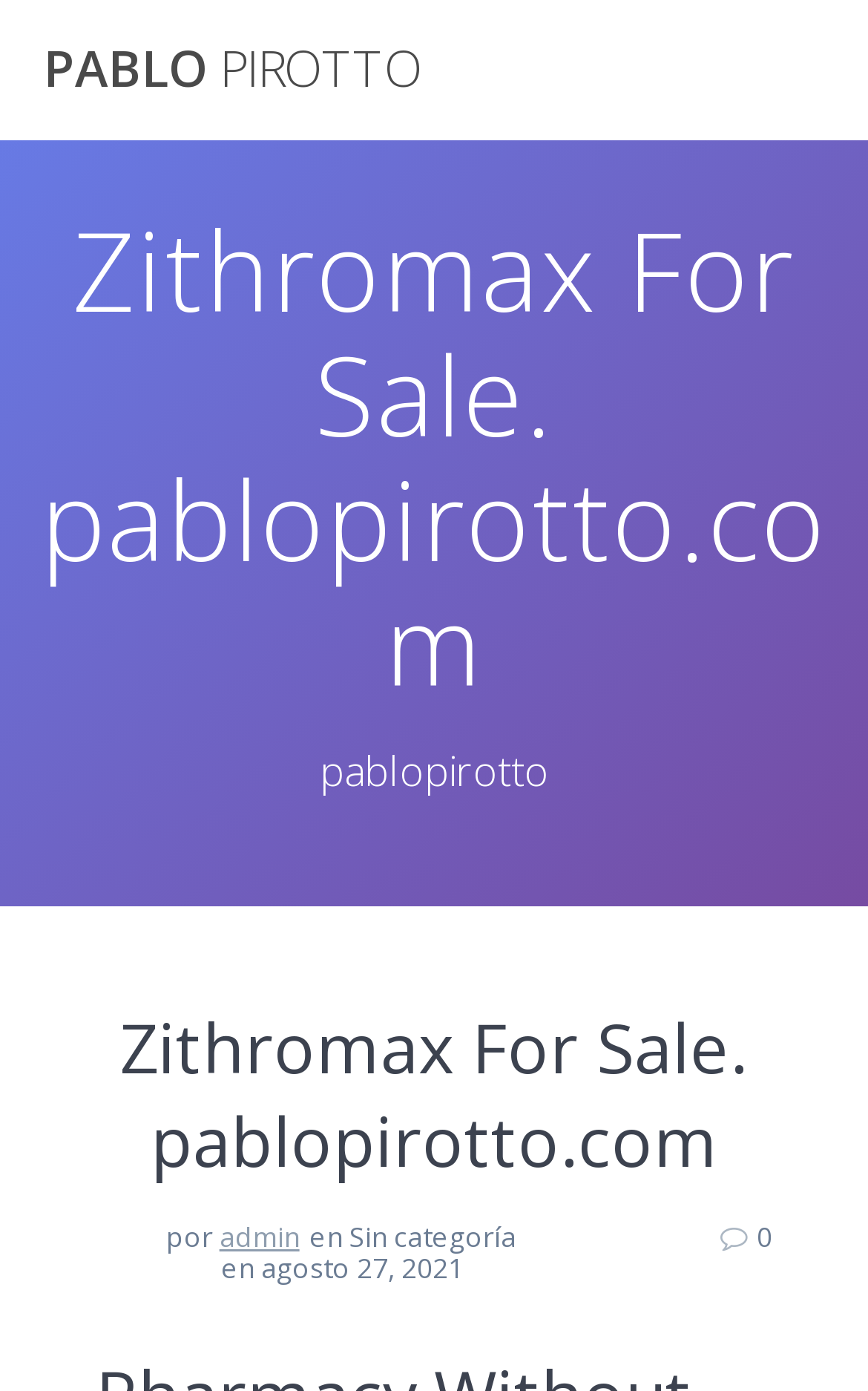Is there a login or admin section?
Please answer the question with a single word or phrase, referencing the image.

Yes